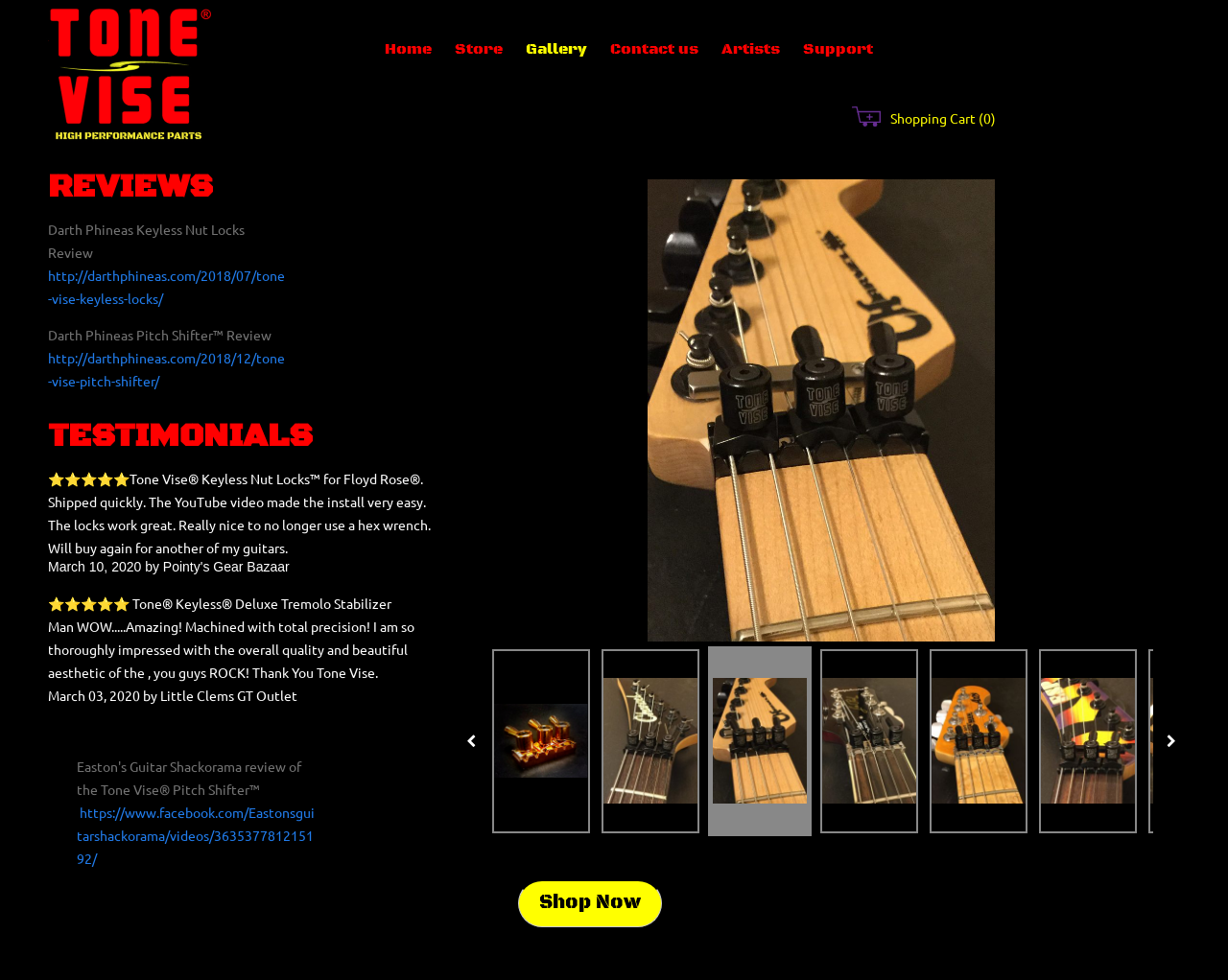Please determine the bounding box coordinates of the element's region to click in order to carry out the following instruction: "Go to Store". The coordinates should be four float numbers between 0 and 1, i.e., [left, top, right, bottom].

[0.368, 0.039, 0.411, 0.061]